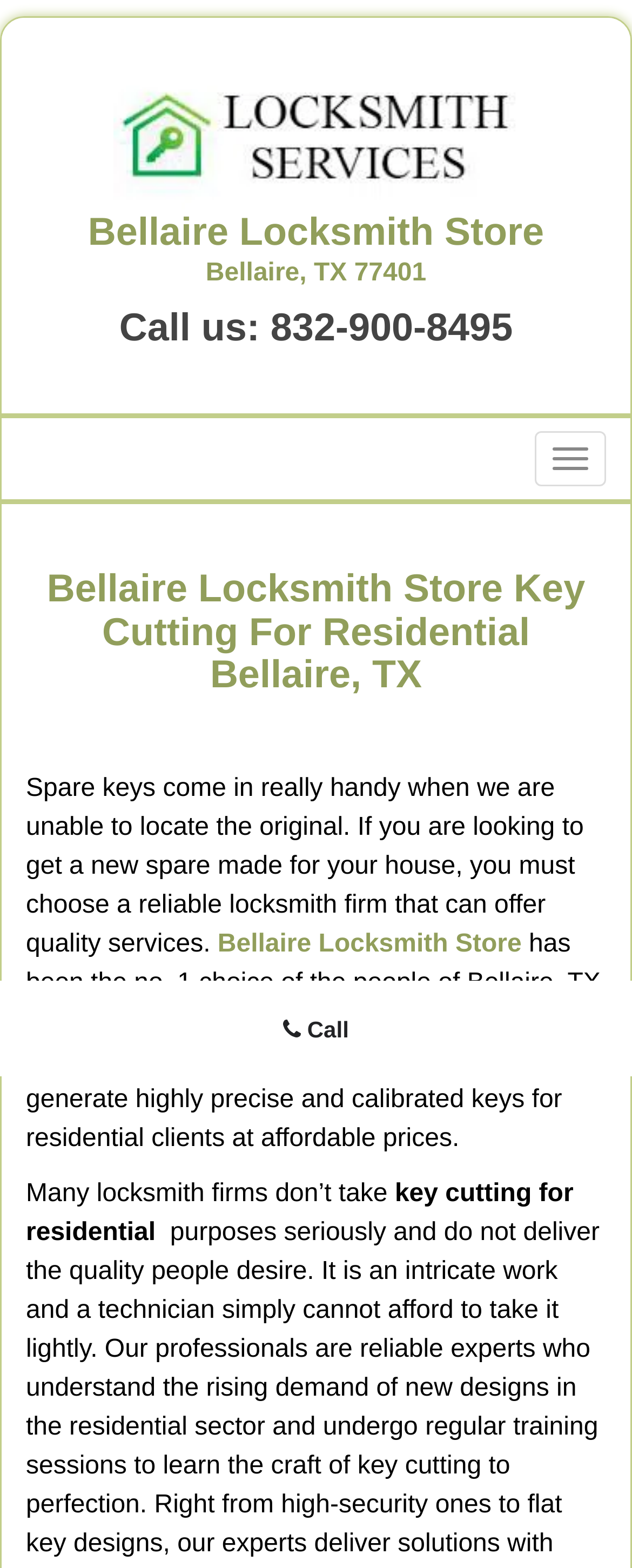What is the city and state of the locksmith store?
With the help of the image, please provide a detailed response to the question.

I found the city and state by looking at the 'Bellaire, TX 77401' text, which is located below the 'Bellaire Locksmith Store' heading.